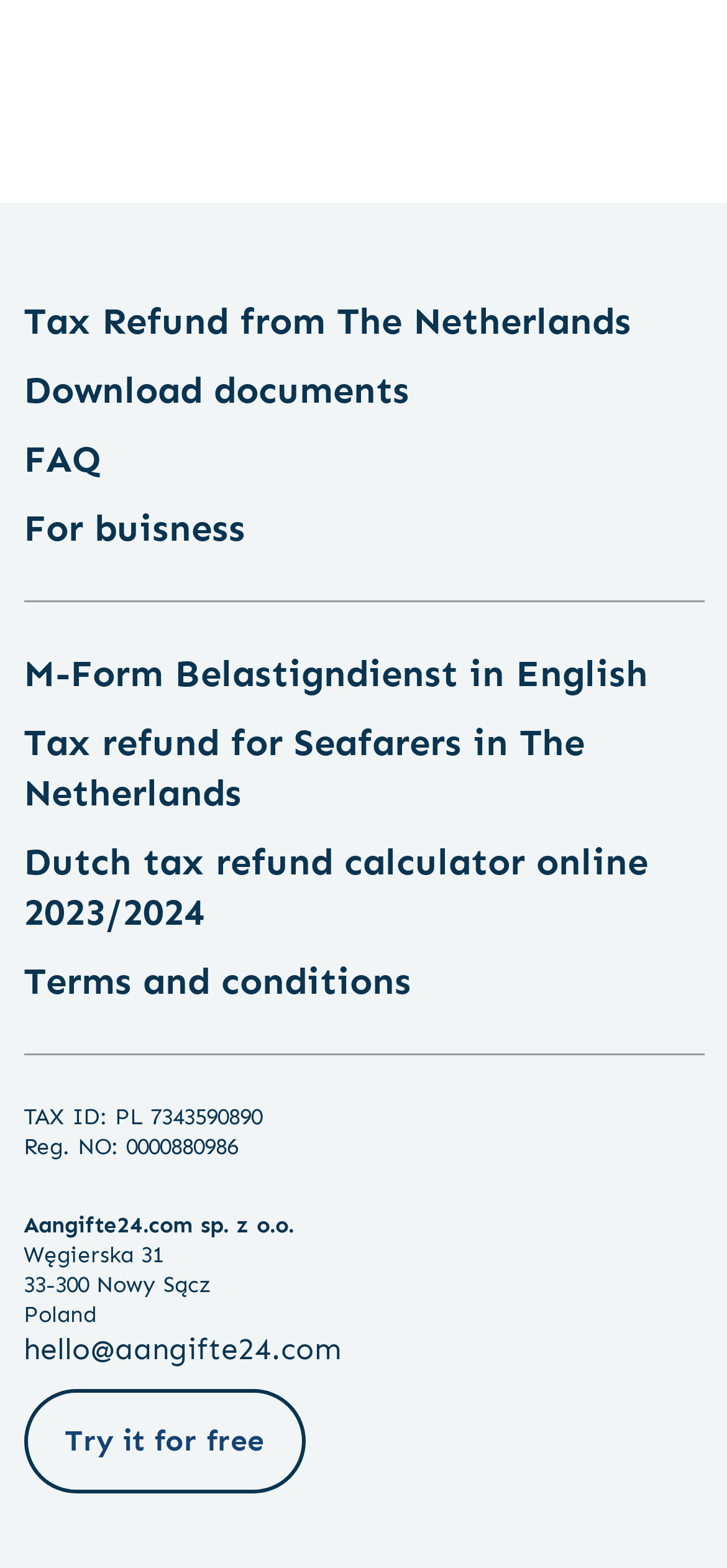Could you locate the bounding box coordinates for the section that should be clicked to accomplish this task: "Download documents".

[0.032, 0.236, 0.563, 0.263]